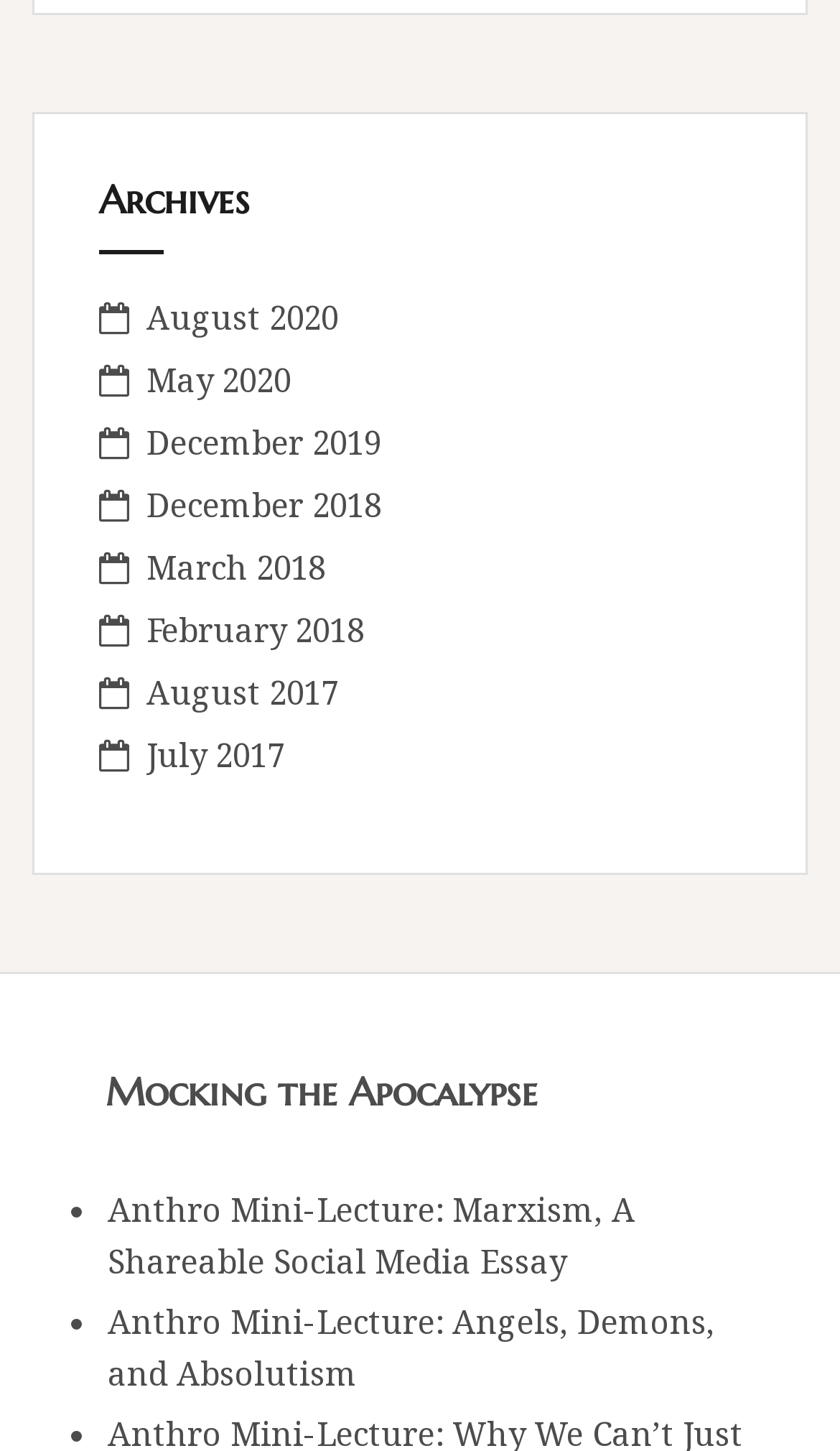Can you provide the bounding box coordinates for the element that should be clicked to implement the instruction: "Explore Mocking the Apocalypse"?

[0.126, 0.735, 0.641, 0.769]